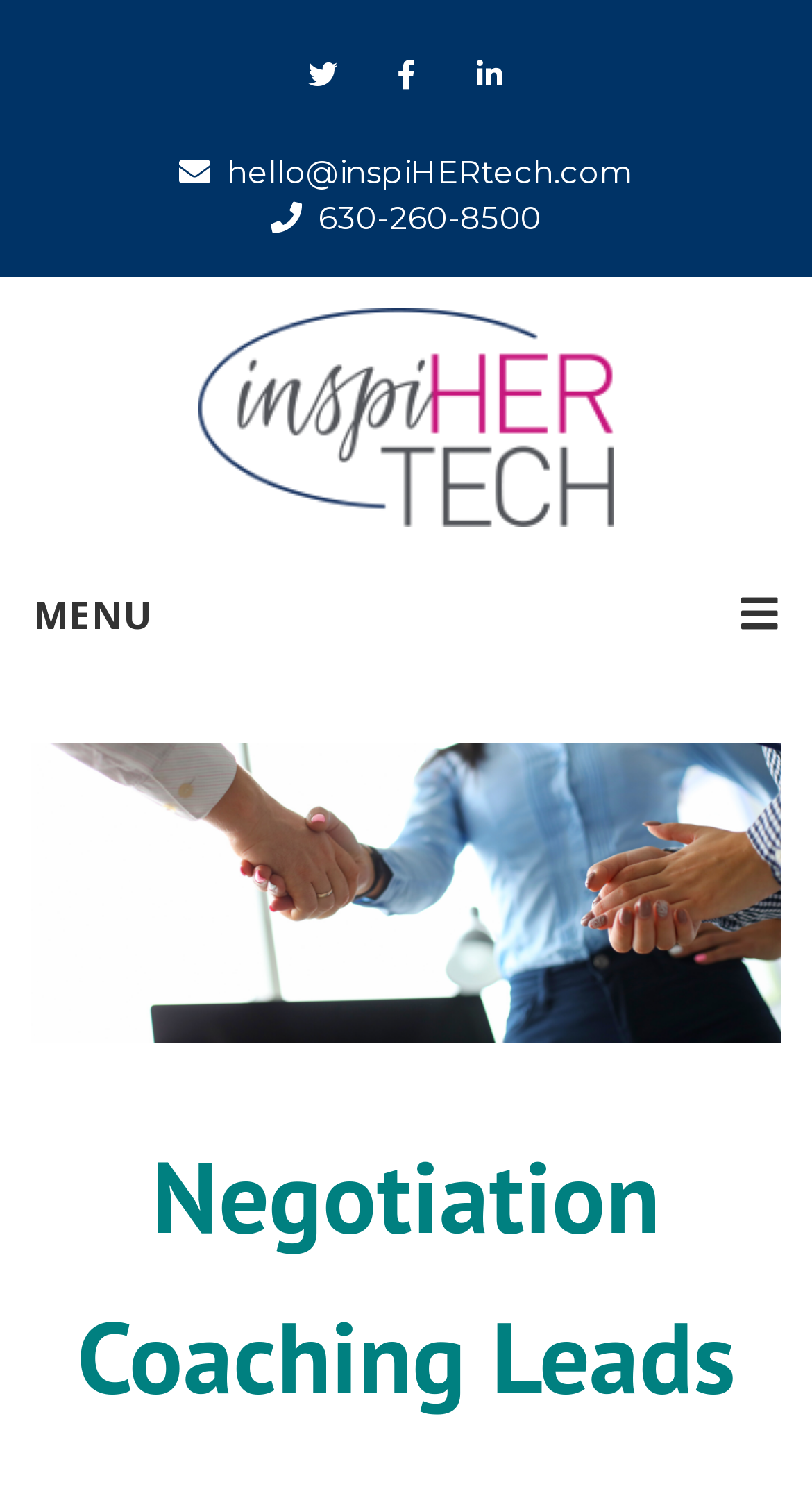What is the email address on the webpage?
Please provide a single word or phrase in response based on the screenshot.

hello@inspiHERtech.com